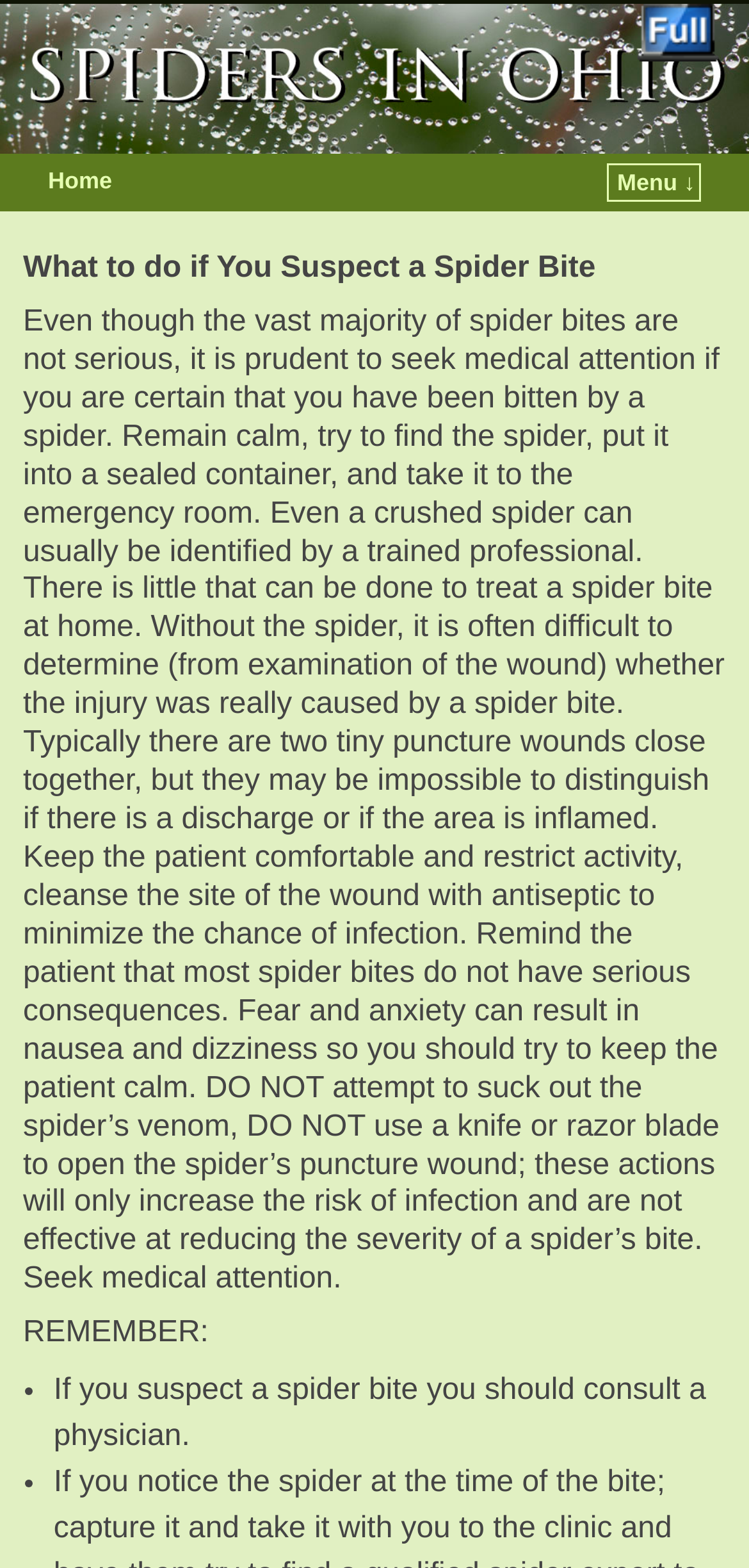Utilize the details in the image to thoroughly answer the following question: What to do if you suspect a spider bite?

According to the webpage, if you suspect a spider bite, you should seek medical attention. The webpage provides detailed instructions on what to do, including remaining calm, trying to find the spider, and taking it to the emergency room. It also advises against attempting to suck out the spider's venom or using a knife or razor blade to open the spider's puncture wound.